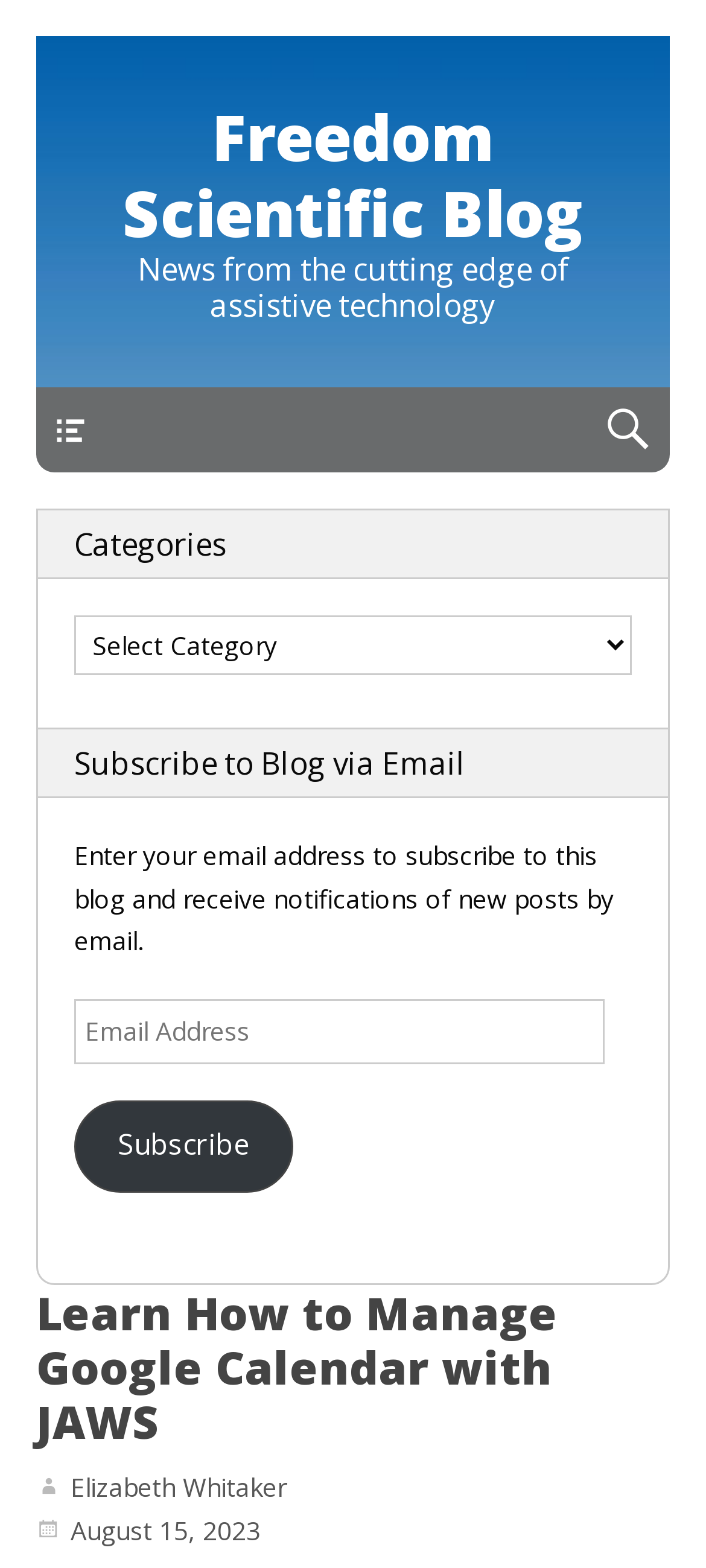What is the headline of the webpage?

Learn How to Manage Google Calendar with JAWS